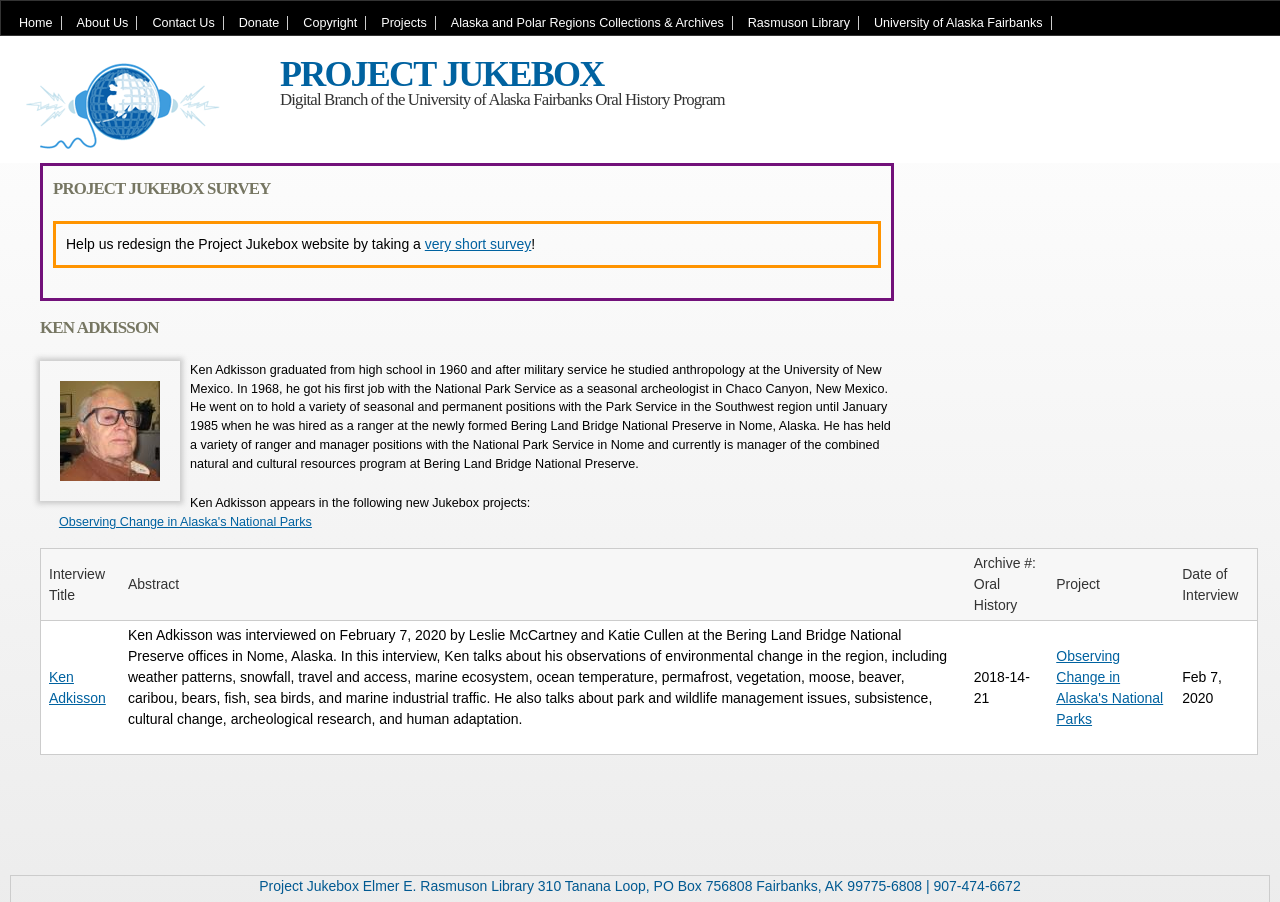Answer in one word or a short phrase: 
What is the name of the project?

Project Jukebox